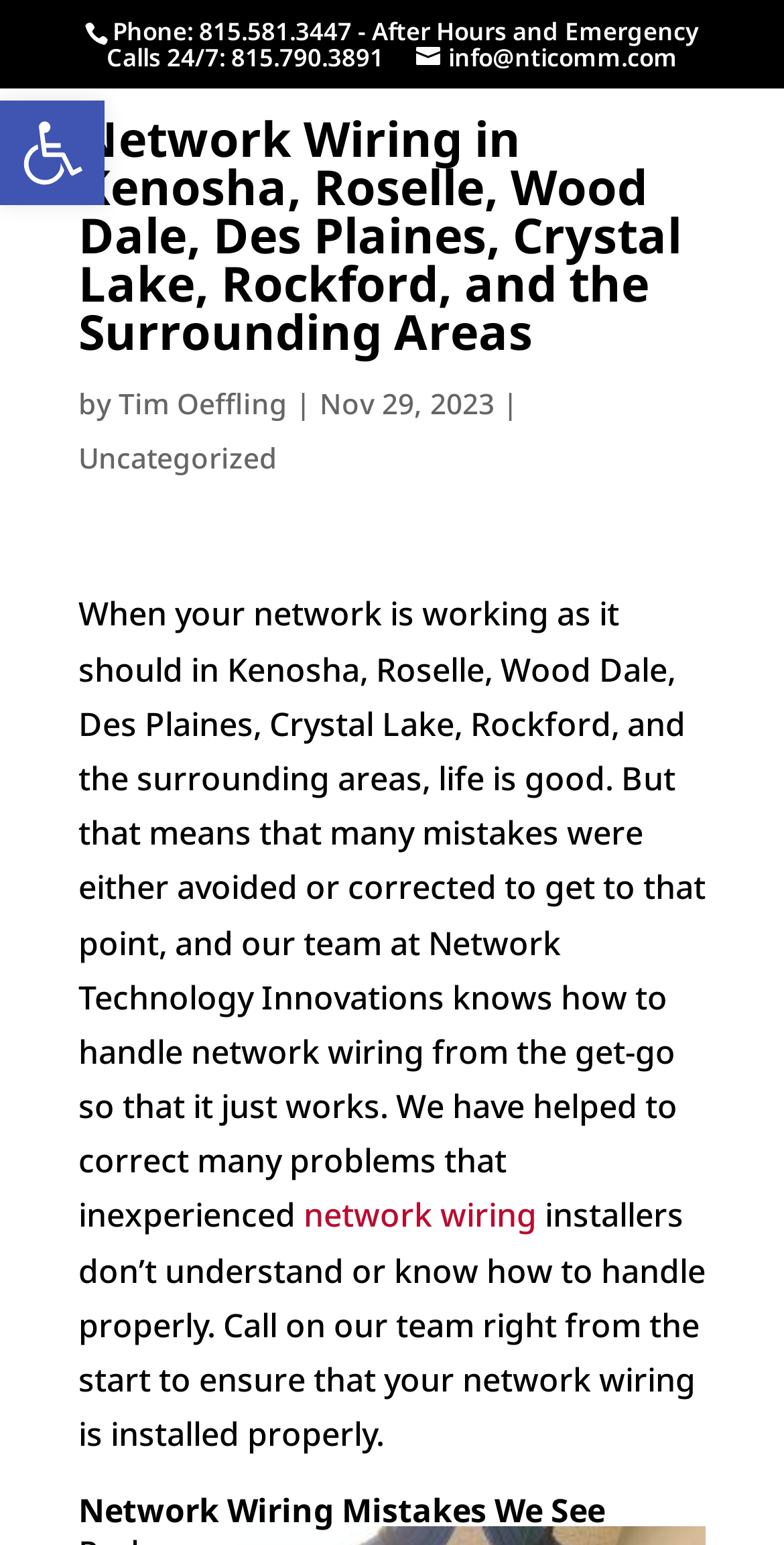Extract the bounding box of the UI element described as: "Uncategorized".

[0.1, 0.284, 0.354, 0.309]